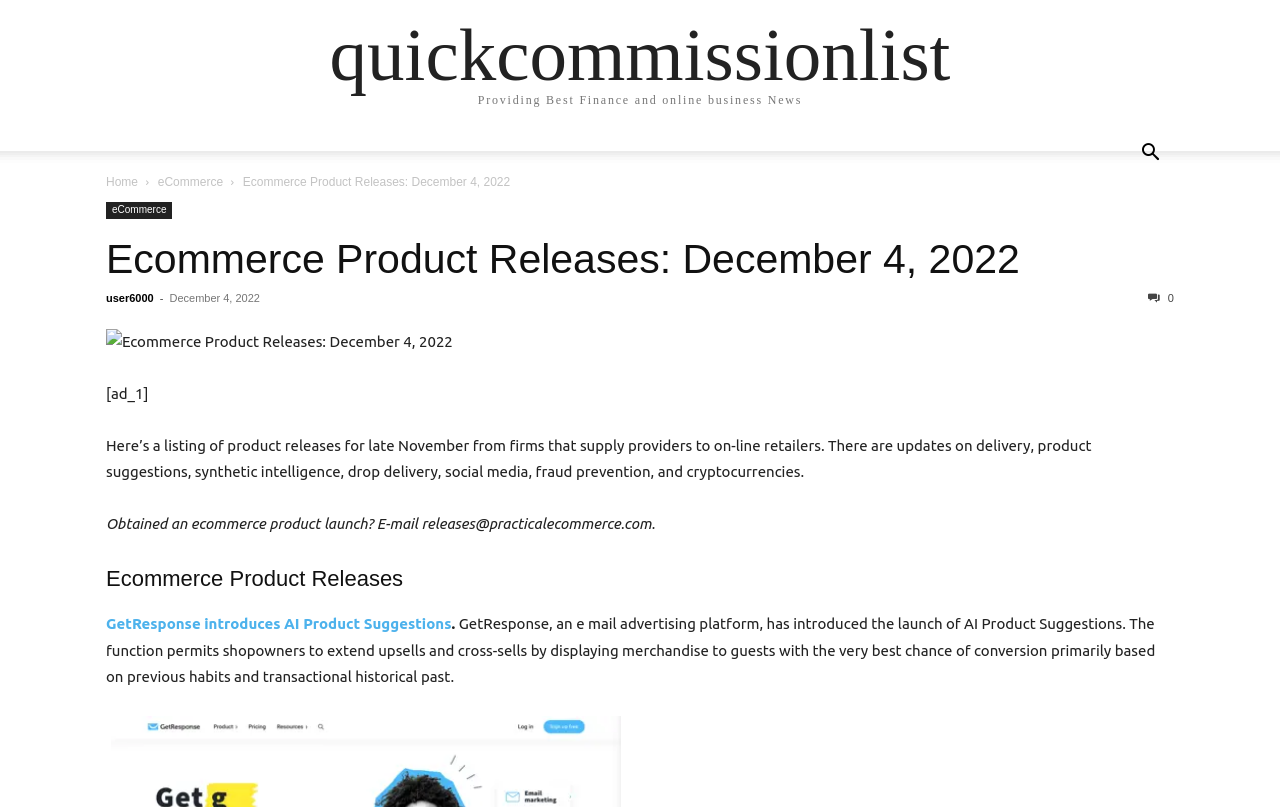What is the date of the ecommerce product releases?
Please describe in detail the information shown in the image to answer the question.

I found the date by looking at the time element with the bounding box coordinates [0.132, 0.362, 0.203, 0.377]. This element is a child of the header element and is located near the top of the page.